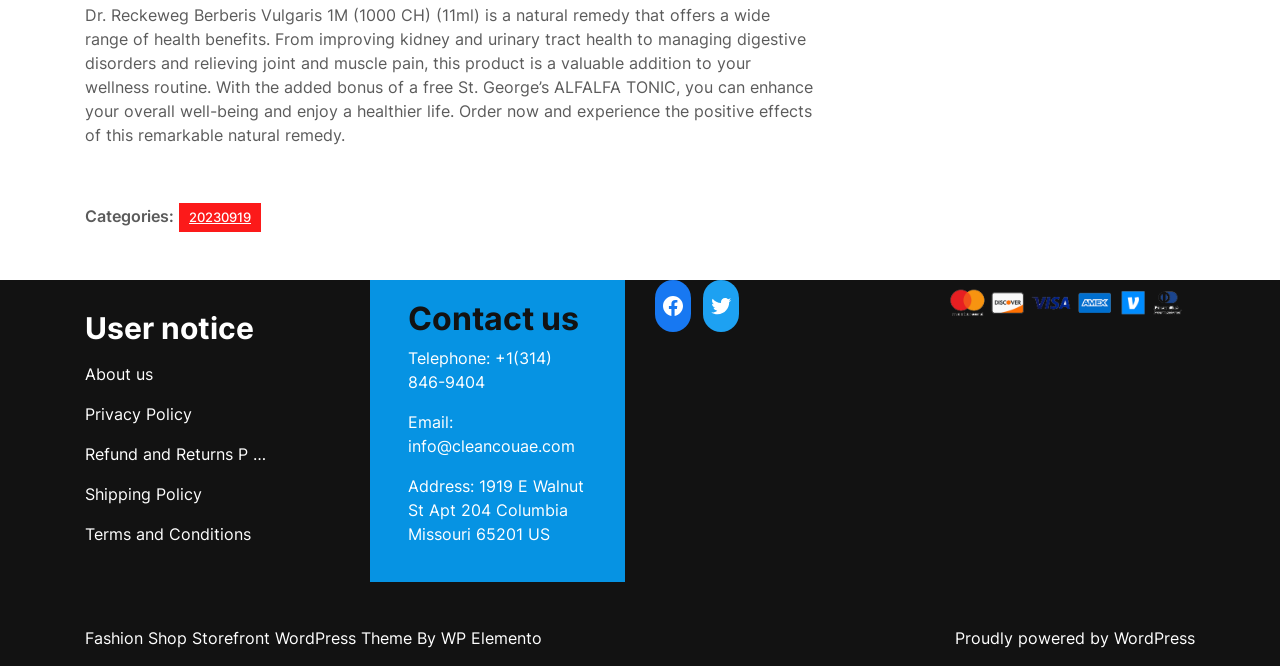Pinpoint the bounding box coordinates of the element to be clicked to execute the instruction: "Read the product description".

[0.066, 0.007, 0.635, 0.217]